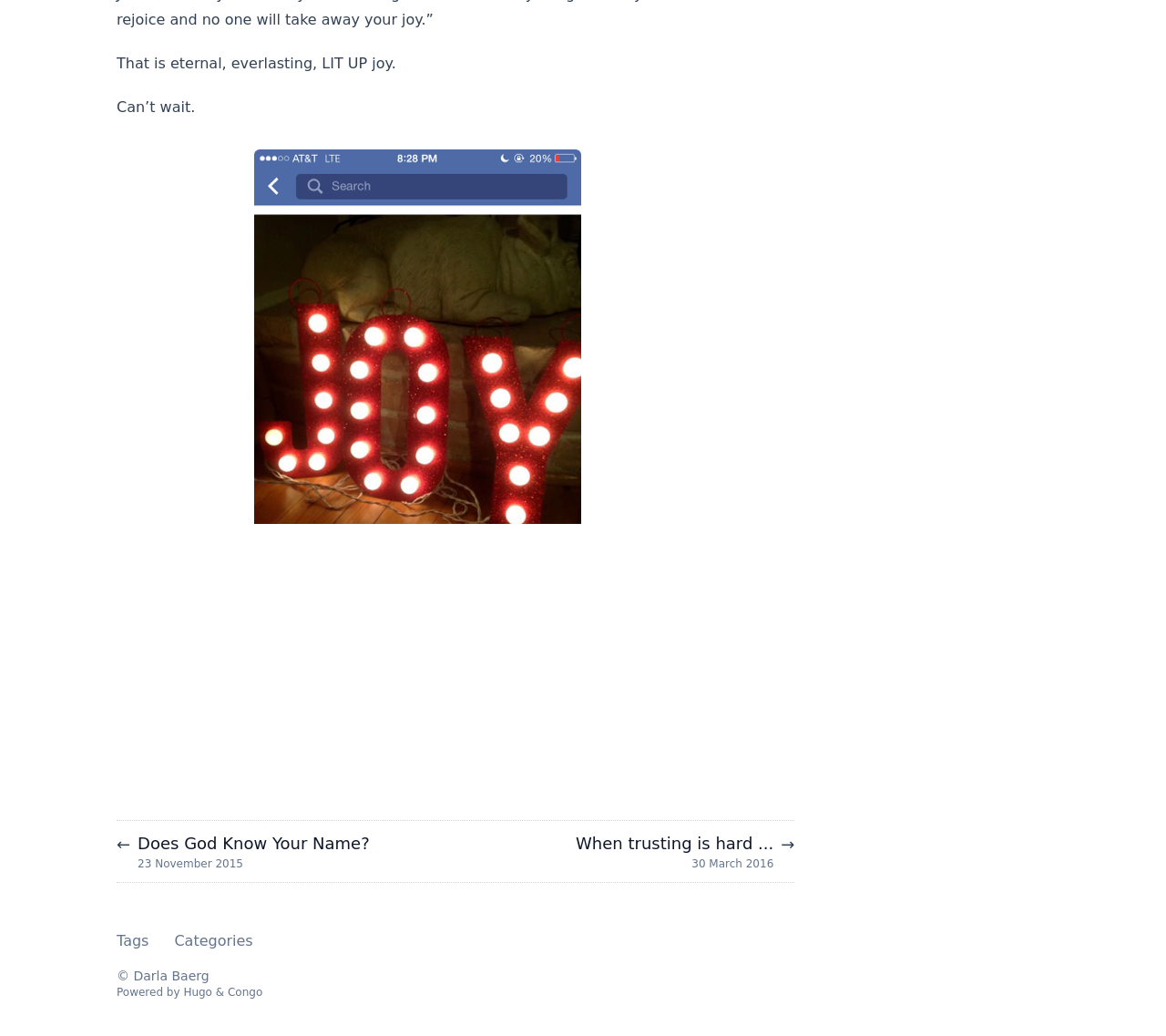What is the theme of the webpage?
Please provide a single word or phrase in response based on the screenshot.

Religious or spiritual